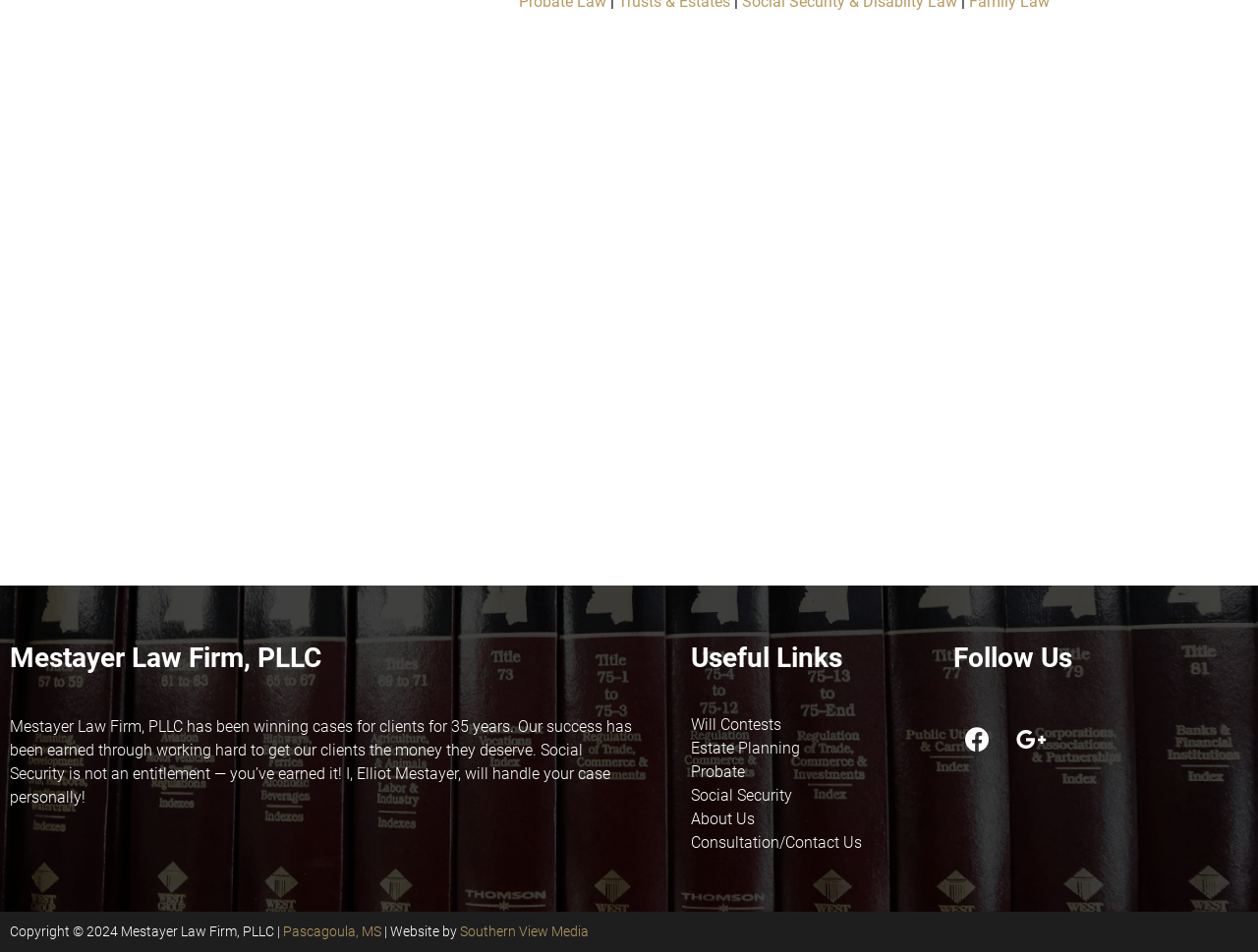Provide the bounding box coordinates for the UI element described in this sentence: "Consultation/Contact Us". The coordinates should be four float values between 0 and 1, i.e., [left, top, right, bottom].

[0.549, 0.875, 0.742, 0.895]